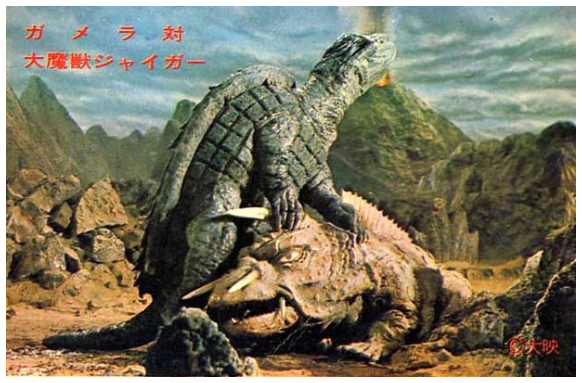Provide a rich and detailed narrative of the image.

The image depicts a dramatic scene from the classic kaiju film "Gamera Vs Jiger." In this striking artwork, Gamera, the giant turtle-like monster known for its fierce battles, is shown in an intense showdown with Jiger, a monstrous creature characterized by its distinctive horn and menacing appearance. Gamera stands triumphantly over Jiger, which appears to be subdued, amidst a rugged, mountainous landscape. The background features volcanic activity, enhancing the tension and excitement of the confrontation. The title of the film is artistically displayed in red lettering, adding to the dramatic flair of this iconic representation of 1970s Japanese monster cinema.